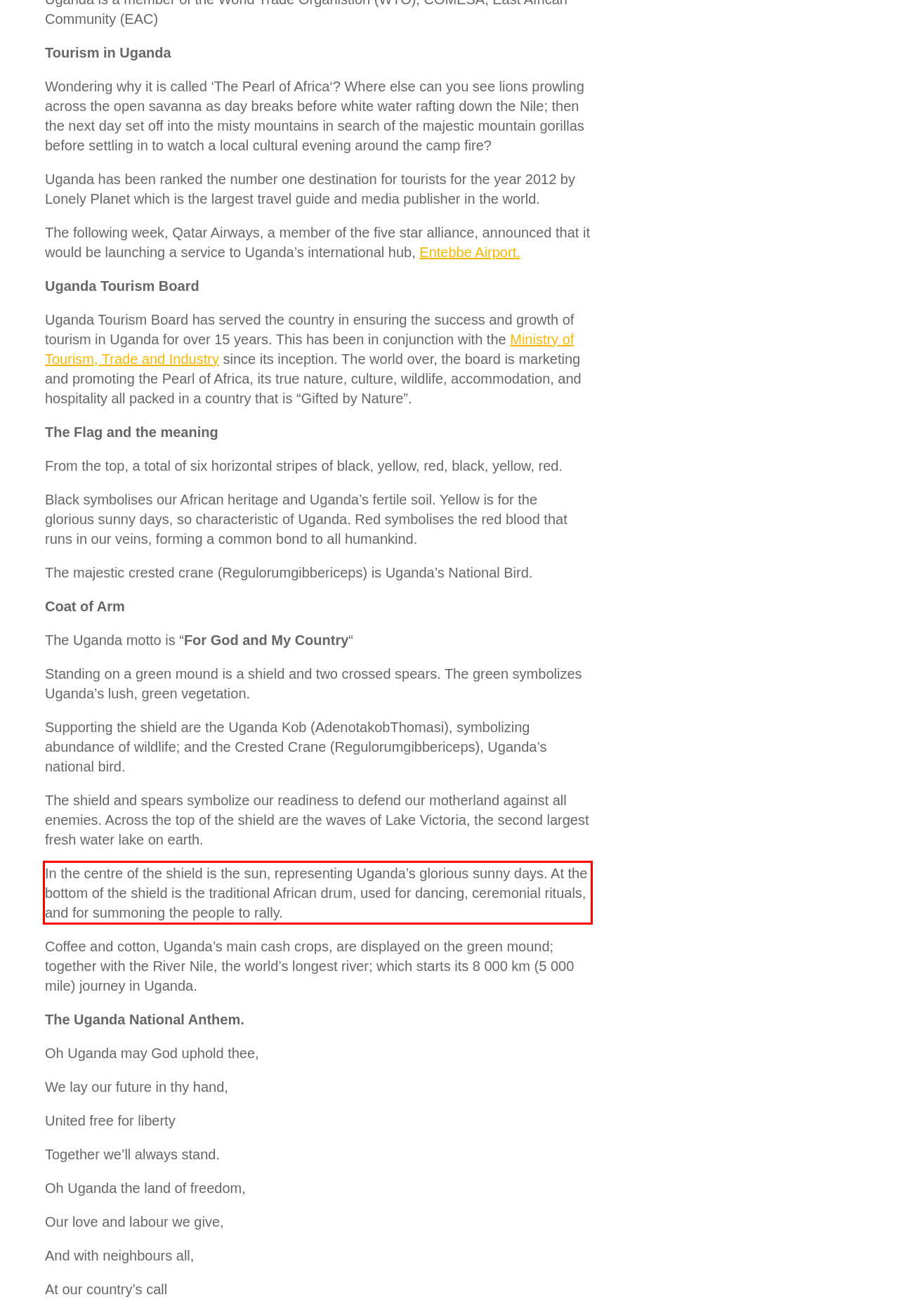Within the screenshot of a webpage, identify the red bounding box and perform OCR to capture the text content it contains.

In the centre of the shield is the sun, representing Uganda’s glorious sunny days. At the bottom of the shield is the traditional African drum, used for dancing, ceremonial rituals, and for summoning the people to rally.